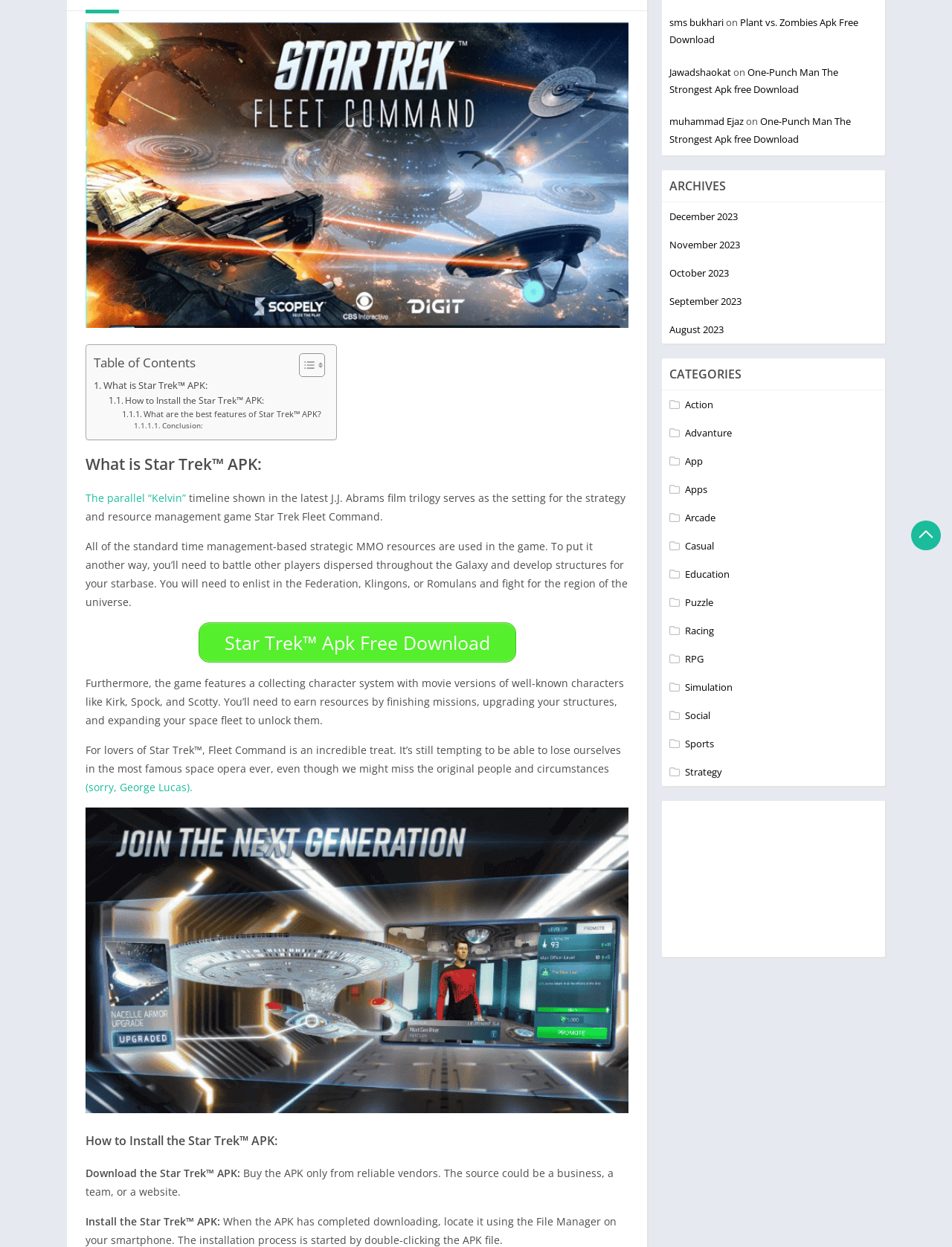Extract the bounding box coordinates of the UI element described by: "alt="Star Trek™ Crystal Apk"". The coordinates should include four float numbers ranging from 0 to 1, e.g., [left, top, right, bottom].

[0.09, 0.884, 0.66, 0.895]